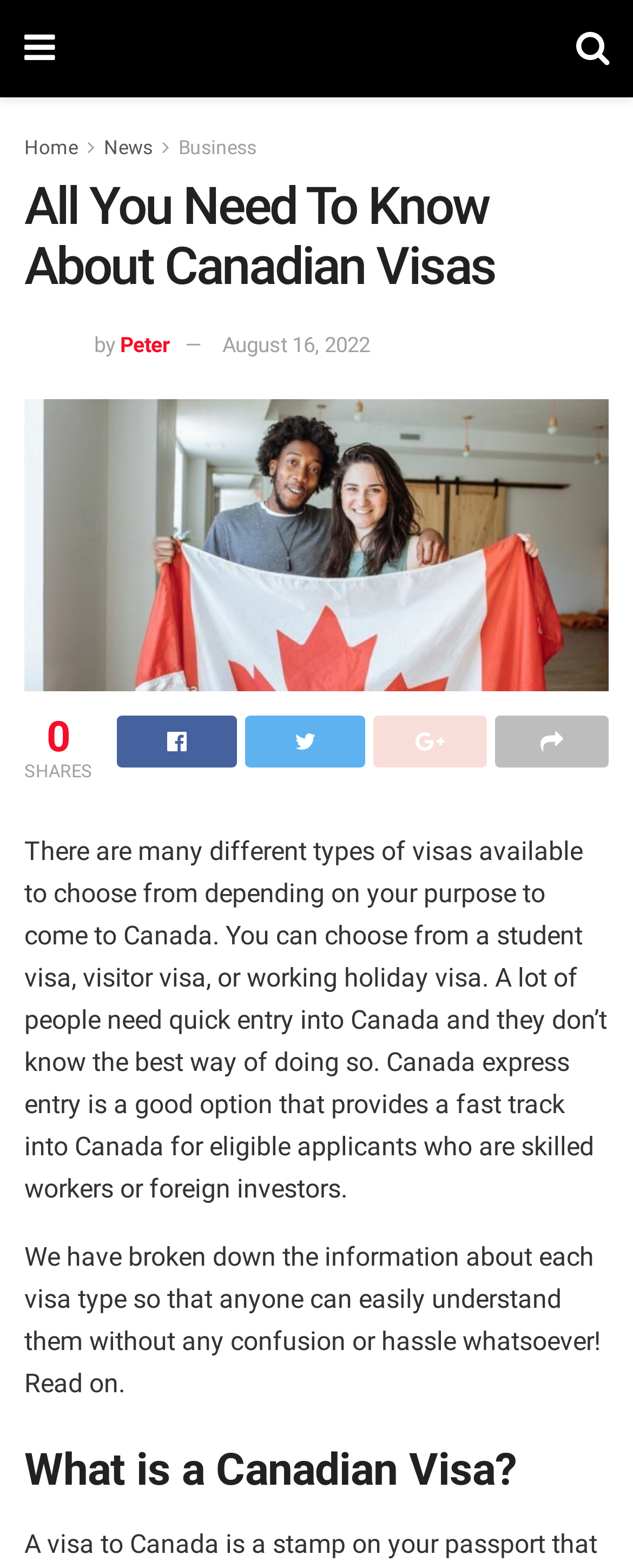Locate the UI element that matches the description News in the webpage screenshot. Return the bounding box coordinates in the format (top-left x, top-left y, bottom-right x, bottom-right y), with values ranging from 0 to 1.

[0.164, 0.087, 0.241, 0.101]